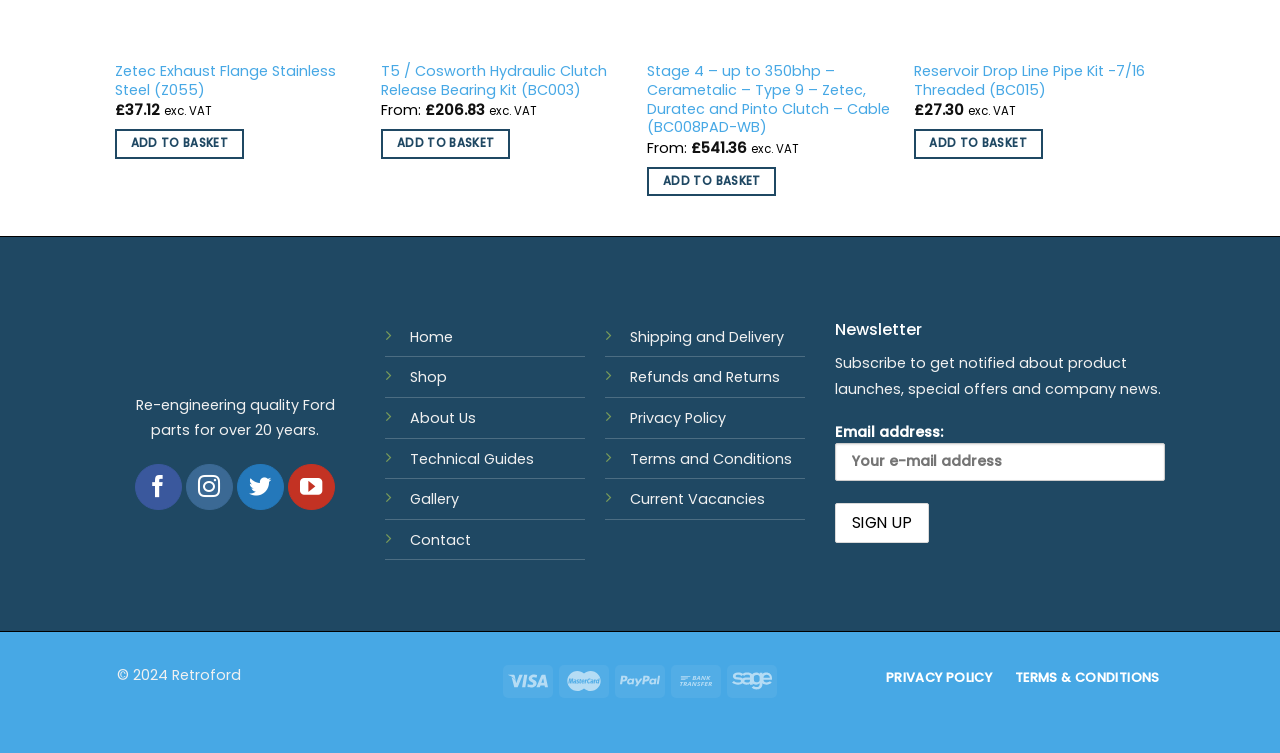Answer the question with a single word or phrase: 
What is the price of Zetec Exhaust Flange Stainless Steel?

£37.12